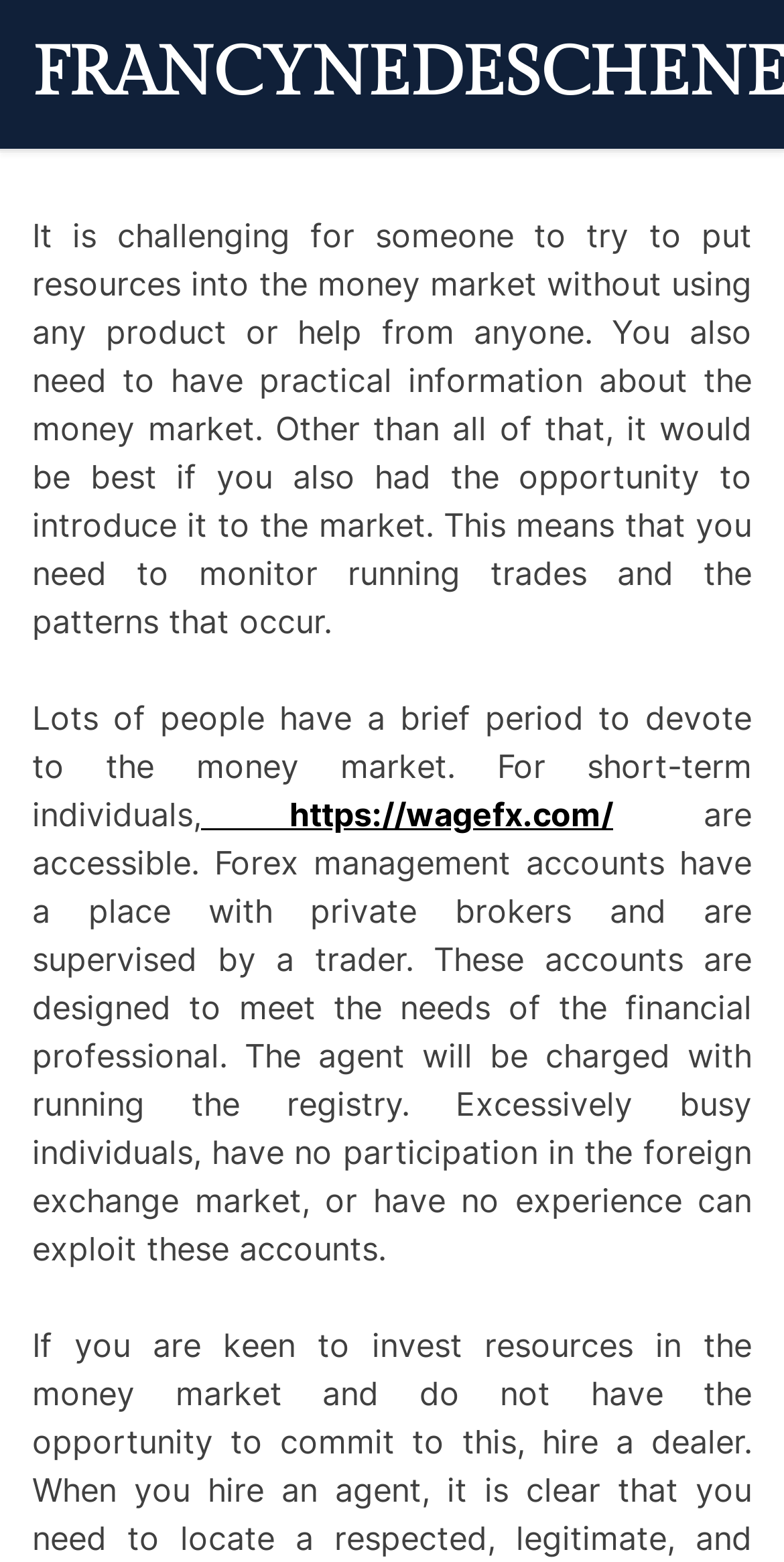Locate the bounding box coordinates for the element described below: "https://wagefx.com/". The coordinates must be four float values between 0 and 1, formatted as [left, top, right, bottom].

[0.256, 0.508, 0.782, 0.534]